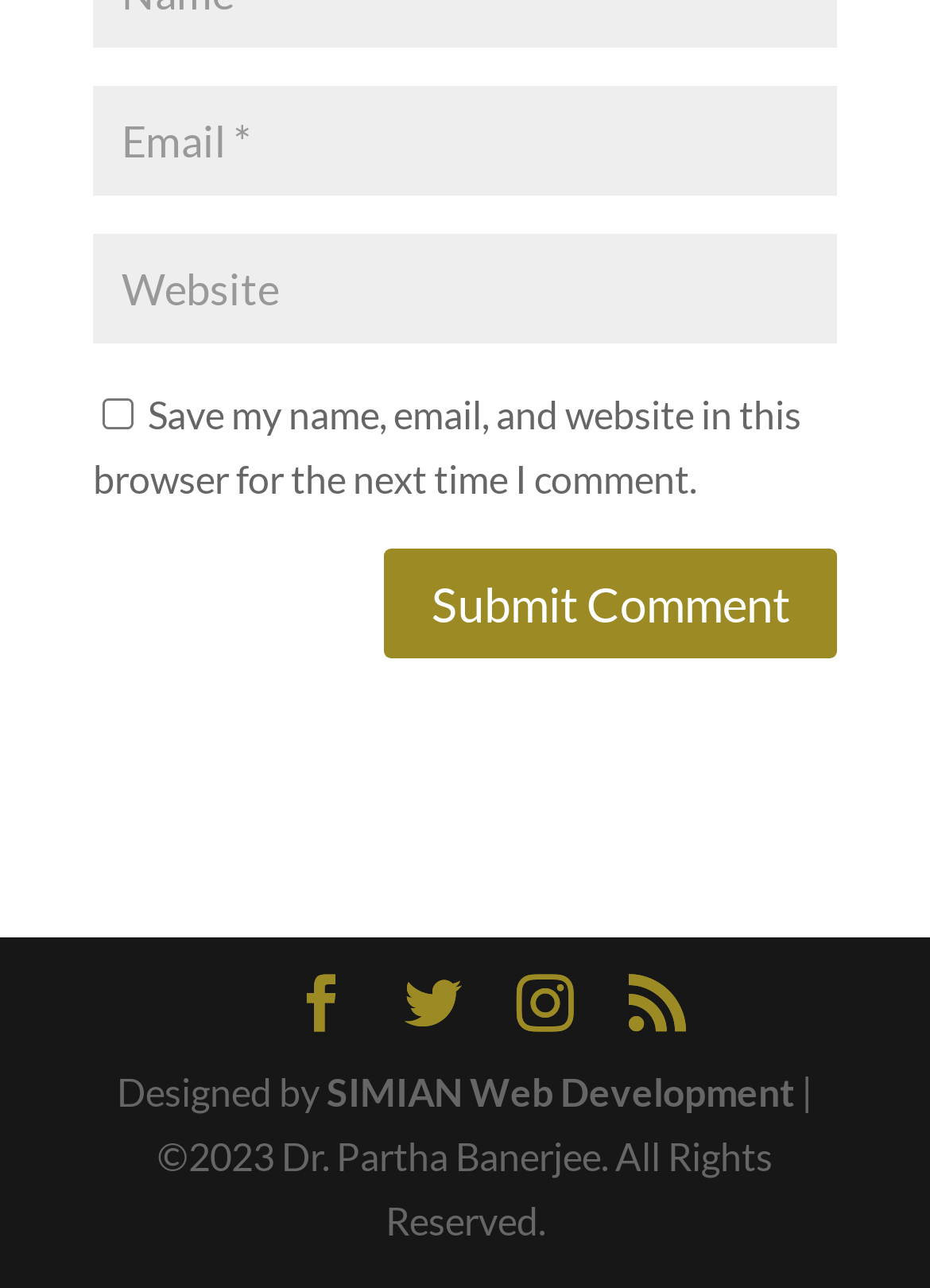What is the year of copyright?
Answer the question with as much detail as you can, using the image as a reference.

The static text '| ©2023 Dr. Partha Banerjee. All Rights Reserved.' indicates that the year of copyright is 2023.